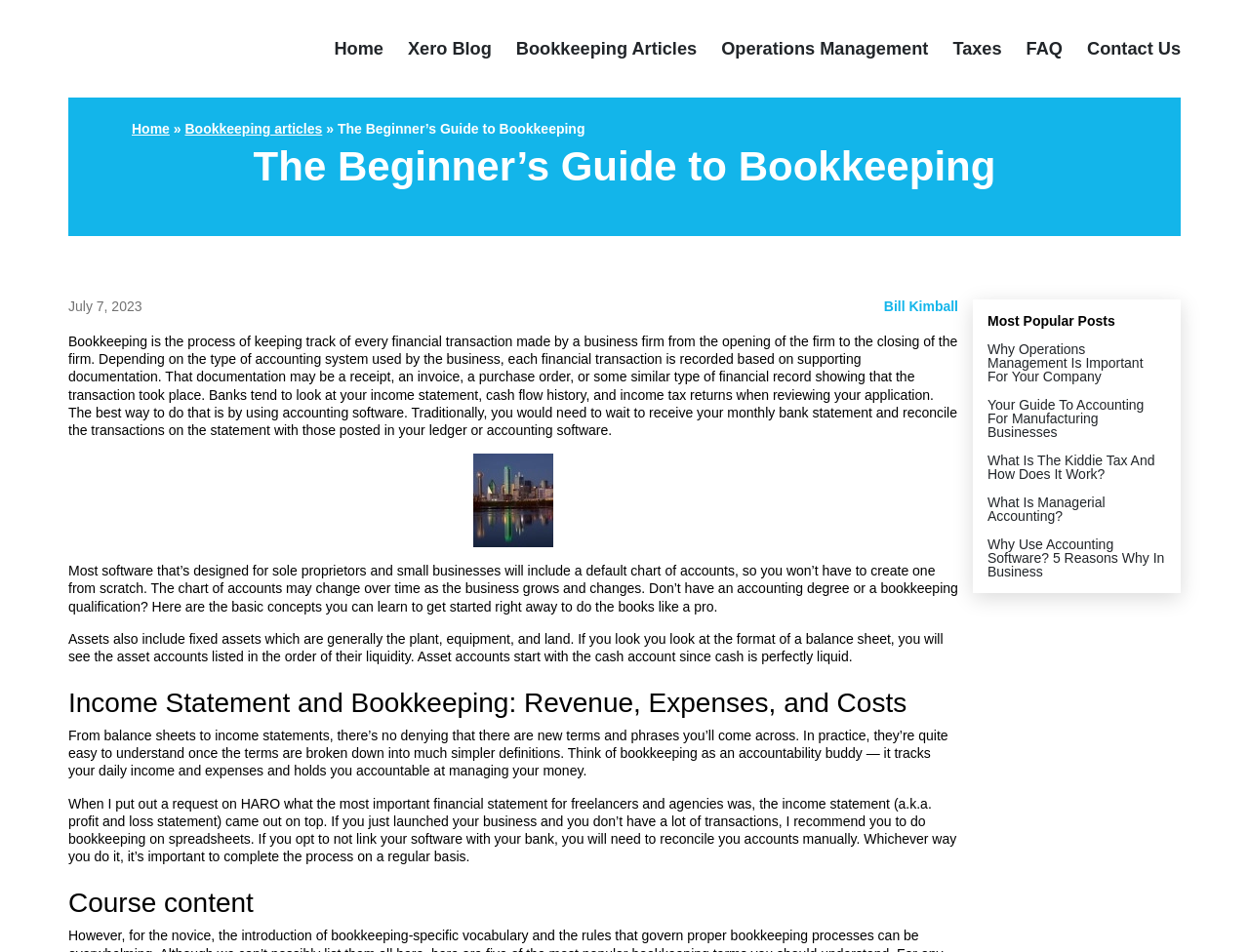What is the purpose of using accounting software?
Please respond to the question with as much detail as possible.

According to the webpage, the best way to do bookkeeping is by using accounting software. This is mentioned in the paragraph that starts with 'Banks tend to look at your income statement, cash flow history, and income tax returns...'.